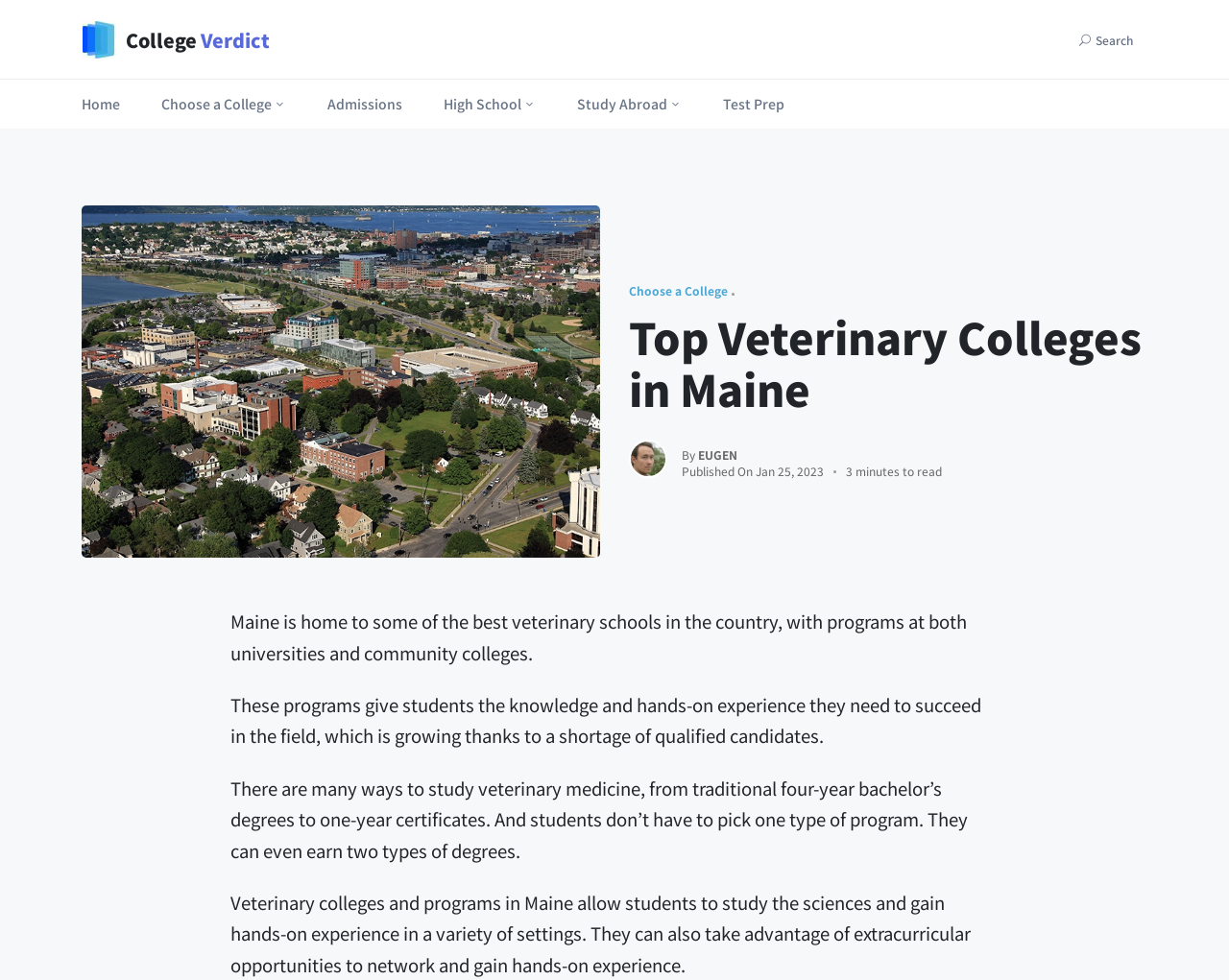Specify the bounding box coordinates of the area to click in order to follow the given instruction: "Click the 'M' button."

[0.969, 0.01, 0.992, 0.039]